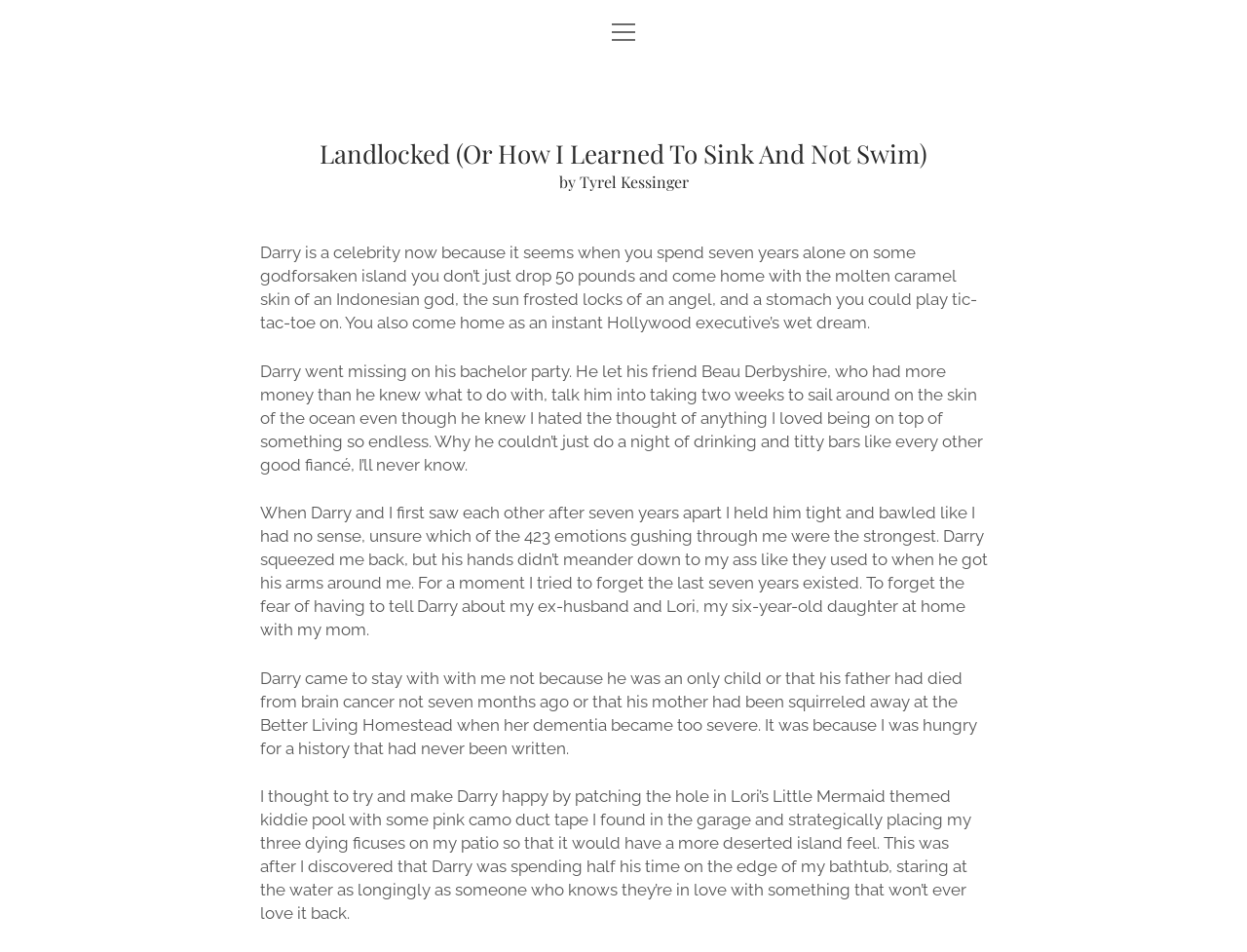Please reply to the following question with a single word or a short phrase:
What is the main topic of the text?

Darry's story